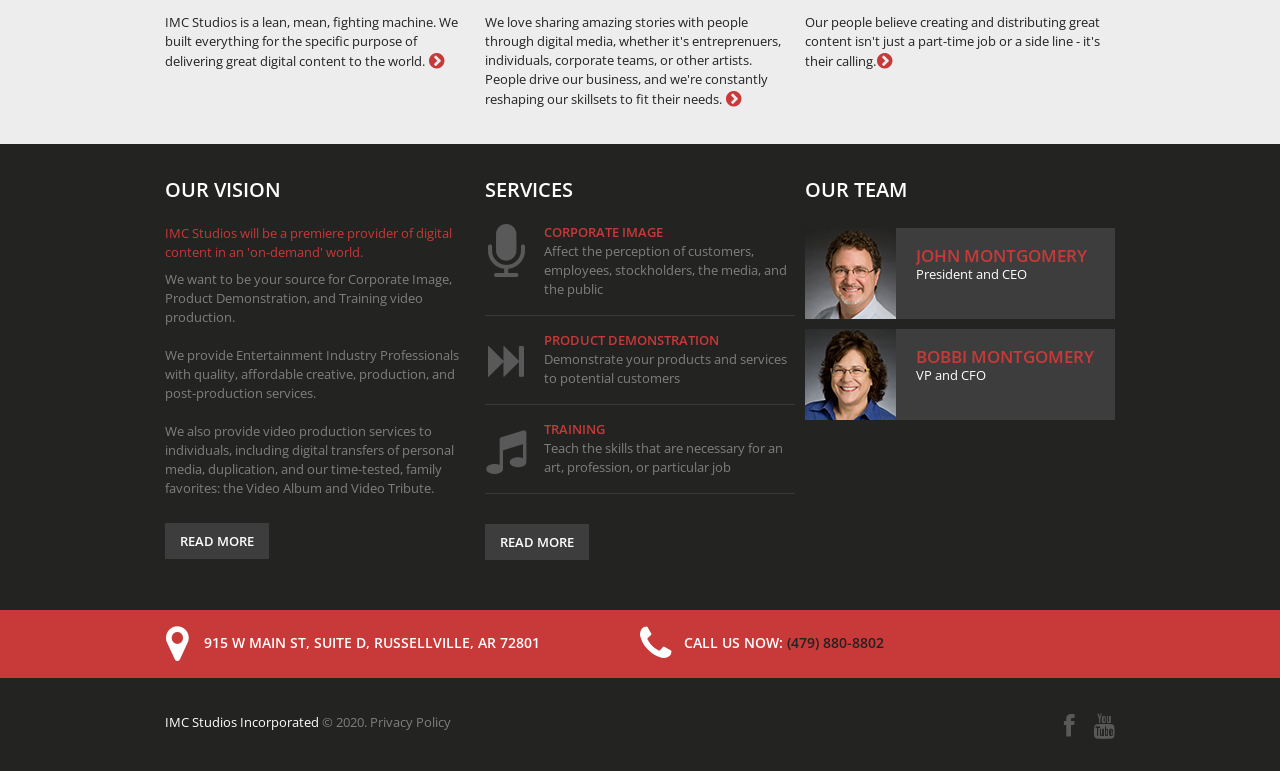Find the bounding box coordinates for the UI element that matches this description: "read more".

[0.379, 0.68, 0.46, 0.726]